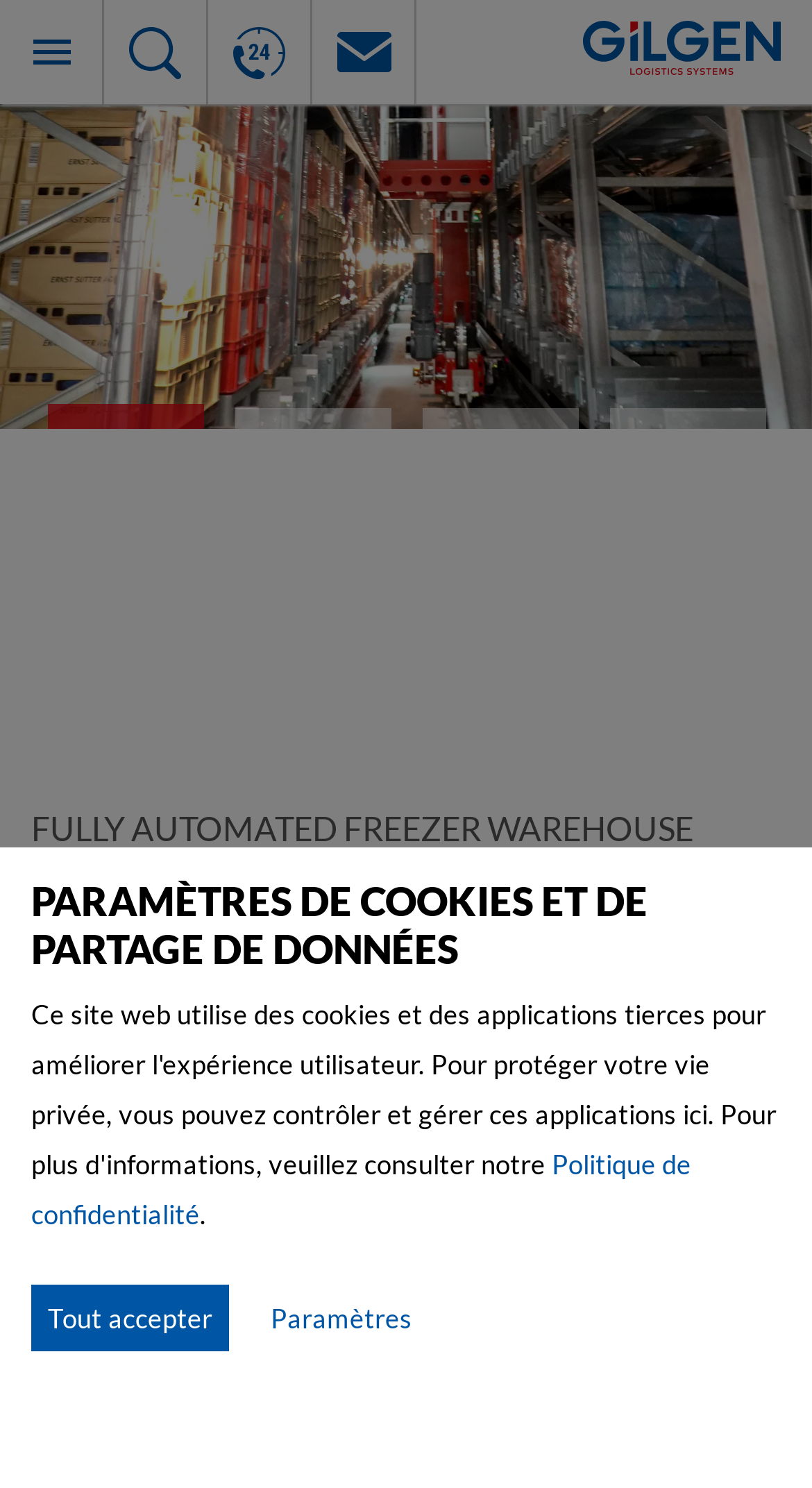Bounding box coordinates are specified in the format (top-left x, top-left y, bottom-right x, bottom-right y). All values are floating point numbers bounded between 0 and 1. Please provide the bounding box coordinate of the region this sentence describes: alt="Xing" title="Xing"

[0.295, 0.201, 0.423, 0.25]